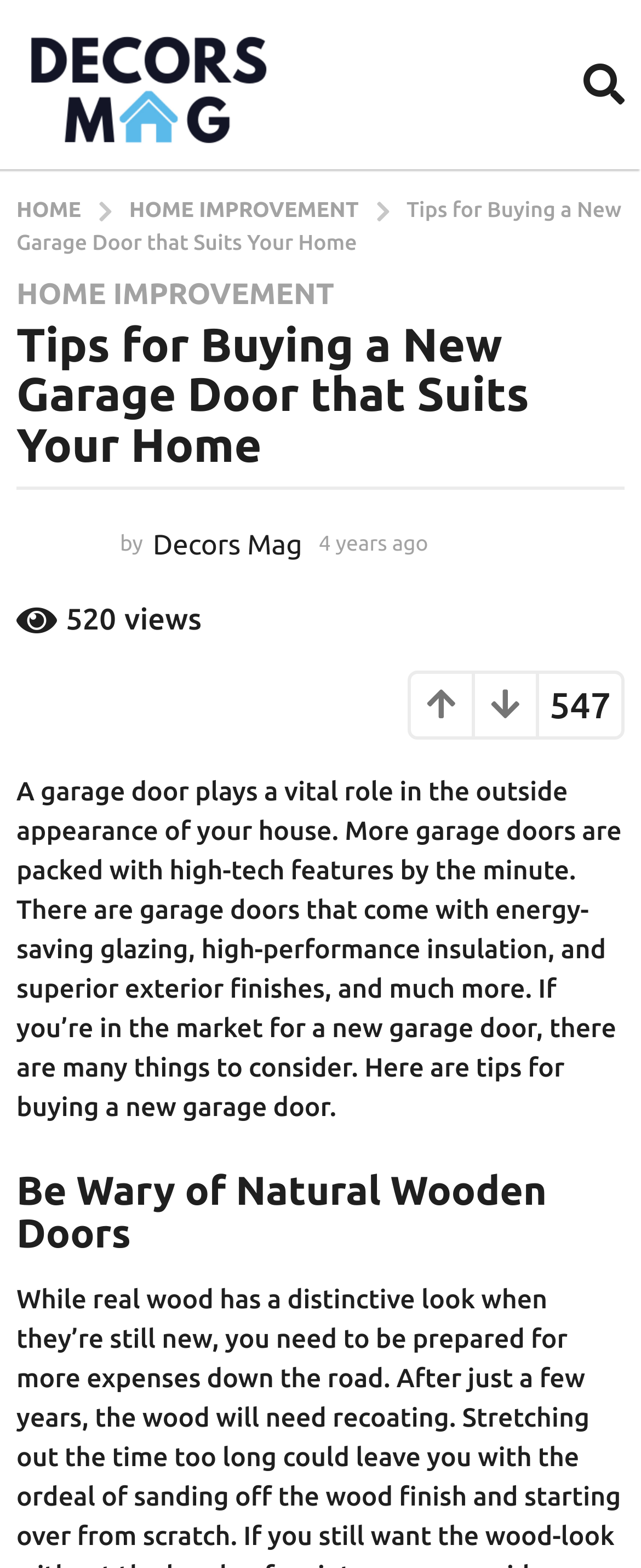What is the topic of the article section starting with 'Be Wary of...'?
Use the information from the screenshot to give a comprehensive response to the question.

The webpage has a section with the heading 'Be Wary of Natural Wooden Doors', which suggests that the topic of this section is related to natural wooden doors, possibly discussing their drawbacks or considerations.